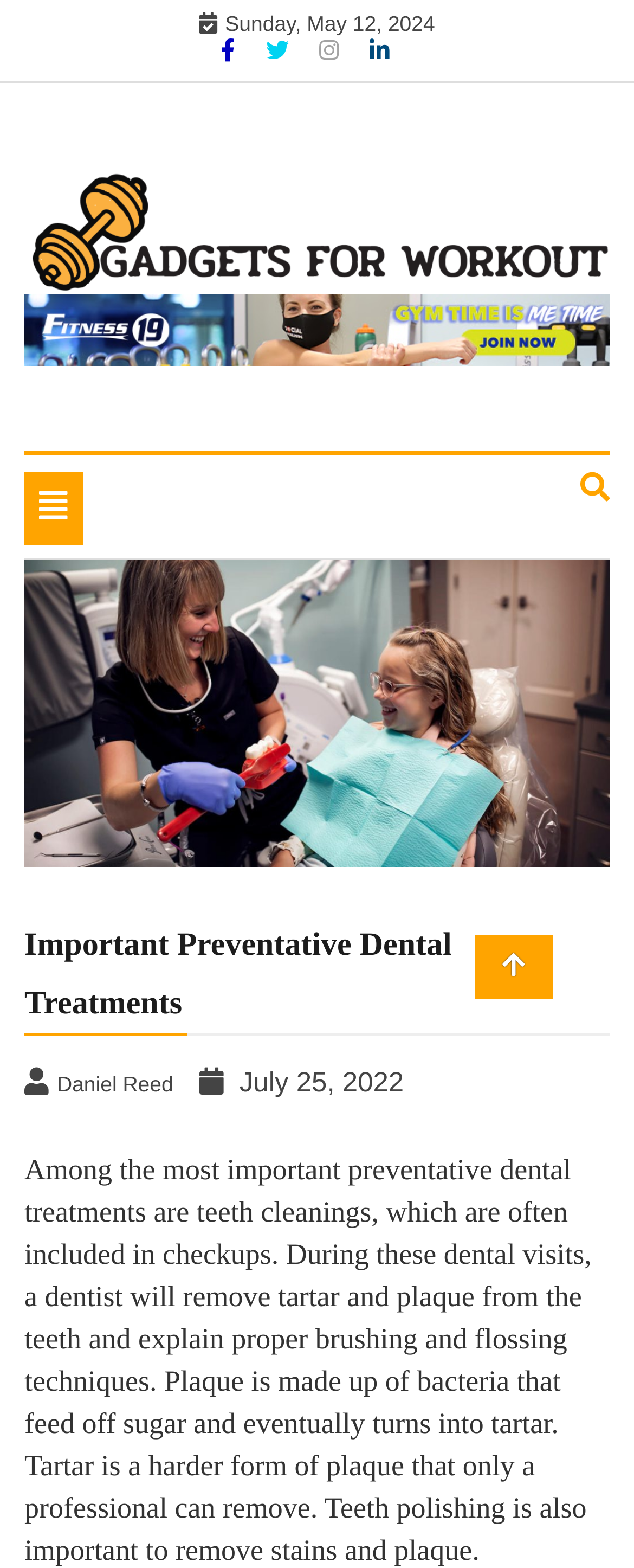Find the bounding box of the web element that fits this description: "alt="Important Preventative Dental Treatments"".

[0.038, 0.357, 0.962, 0.553]